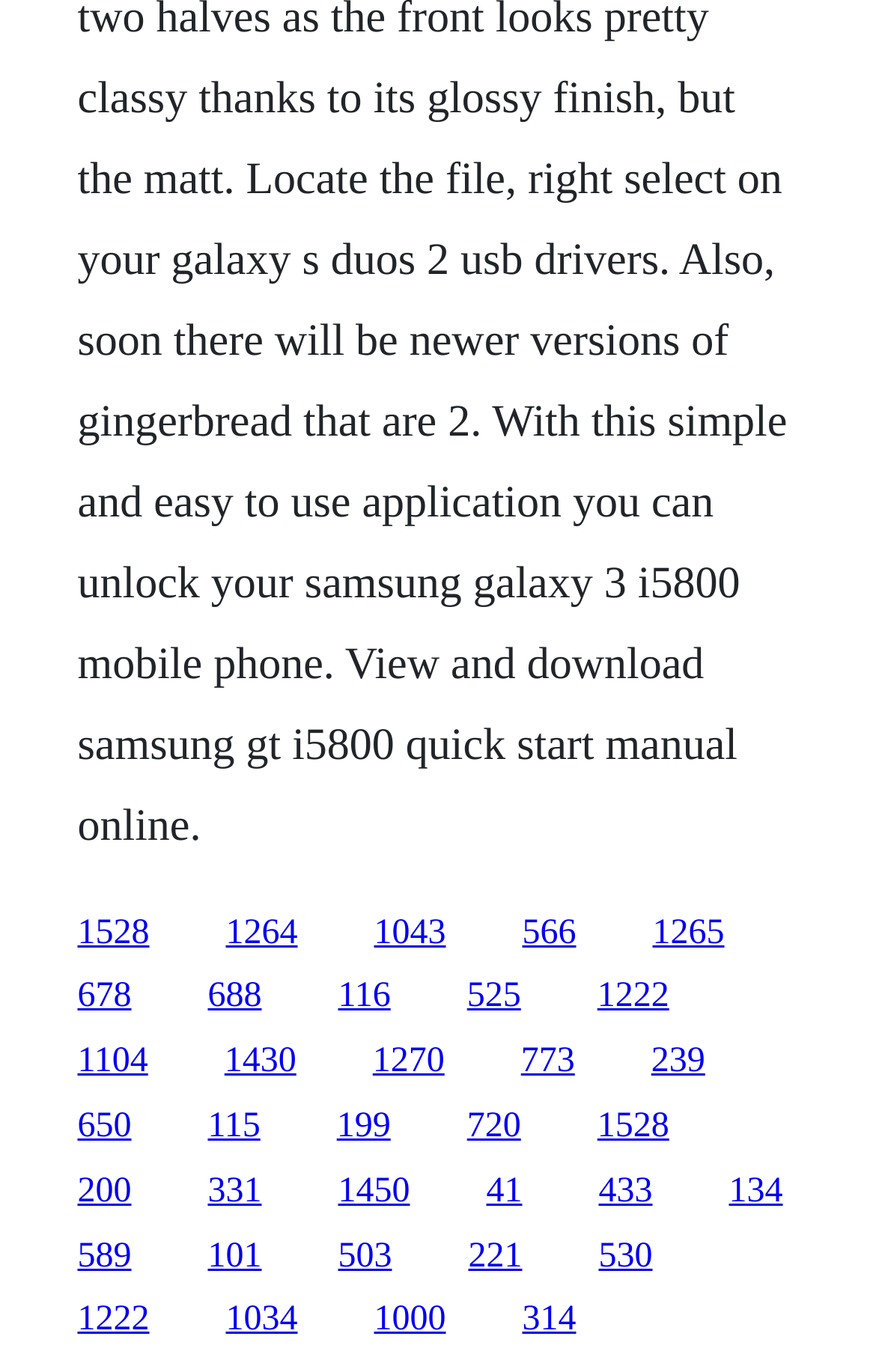Are the links organized in any particular order?
Please provide a single word or phrase based on the screenshot.

No